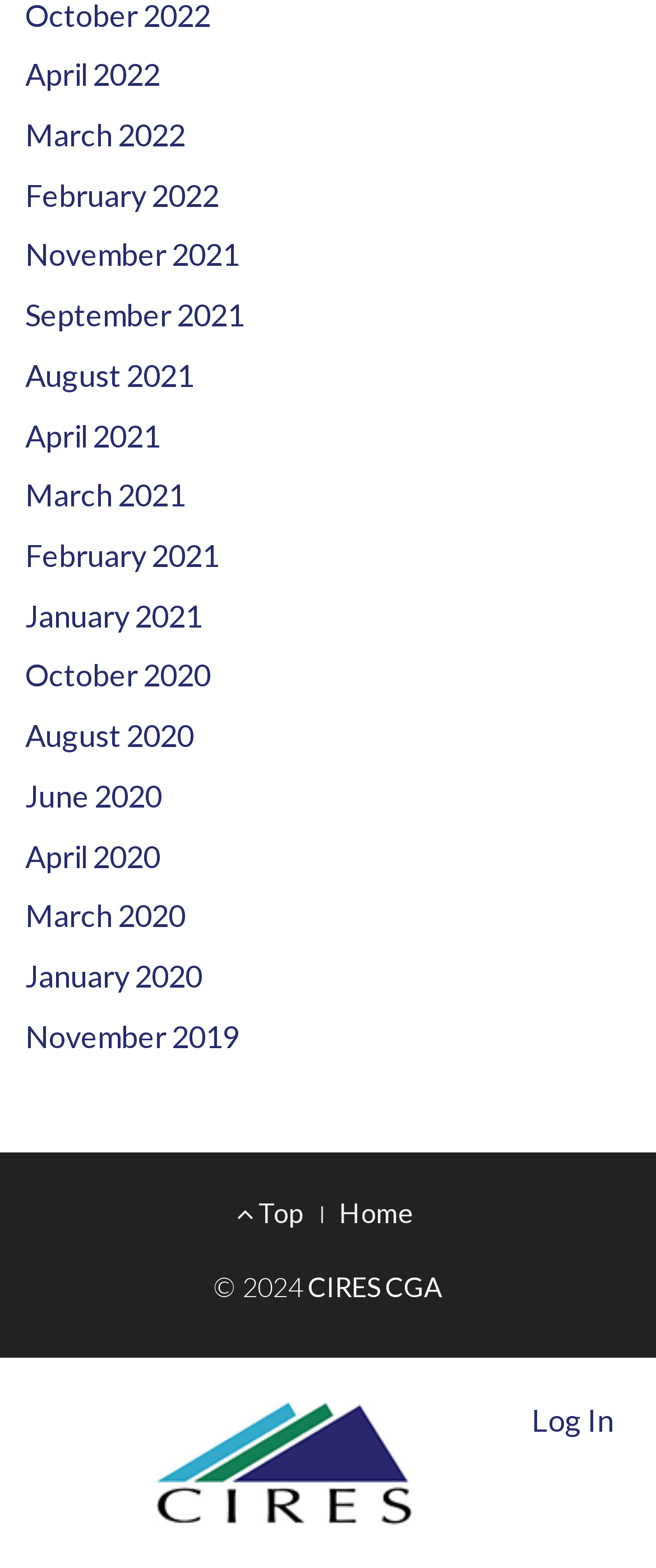Identify the bounding box coordinates of the clickable section necessary to follow the following instruction: "Log In". The coordinates should be presented as four float numbers from 0 to 1, i.e., [left, top, right, bottom].

[0.81, 0.894, 0.936, 0.917]